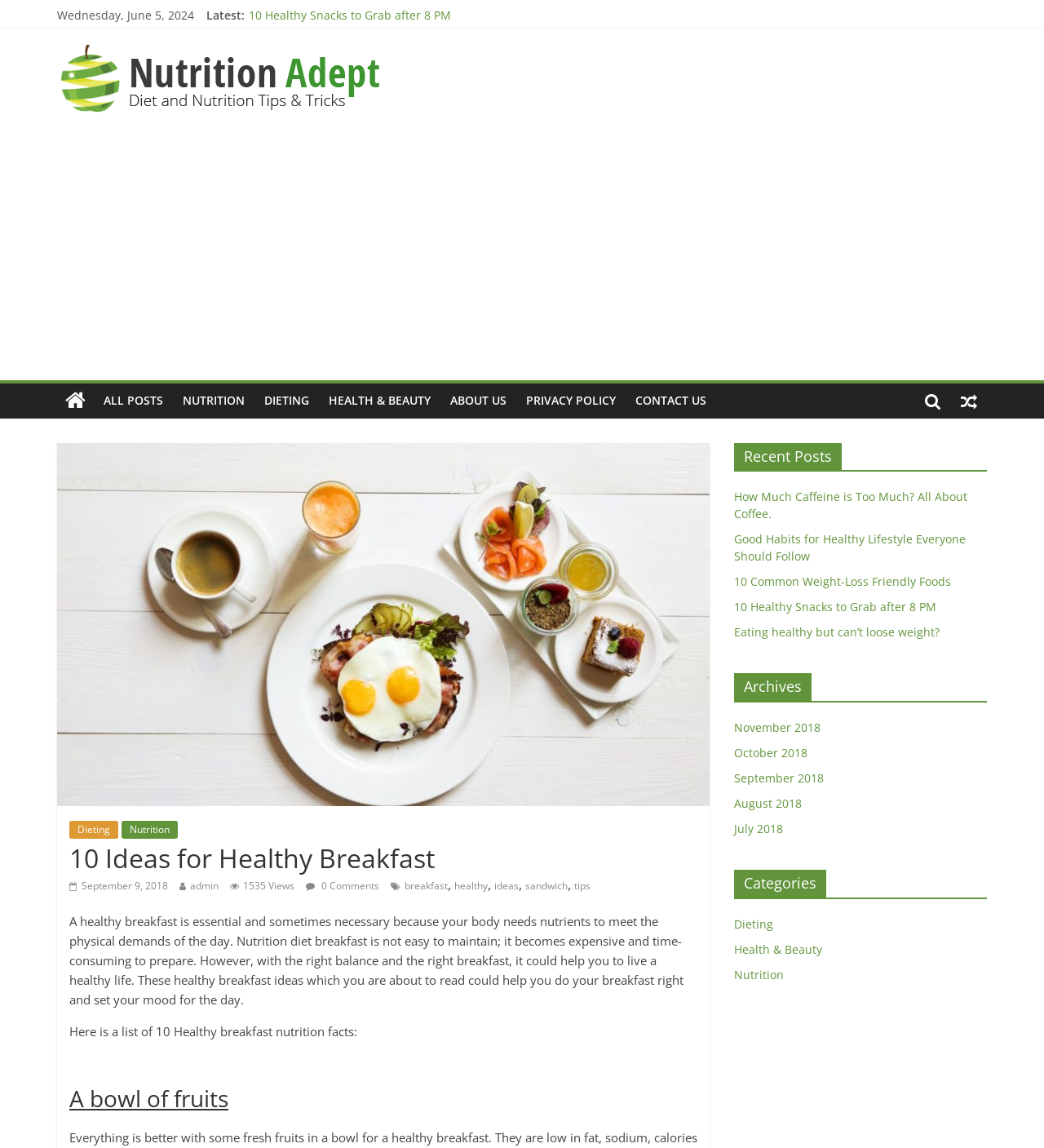Please determine the bounding box coordinates, formatted as (top-left x, top-left y, bottom-right x, bottom-right y), with all values as floating point numbers between 0 and 1. Identify the bounding box of the region described as: All Posts

[0.09, 0.334, 0.166, 0.364]